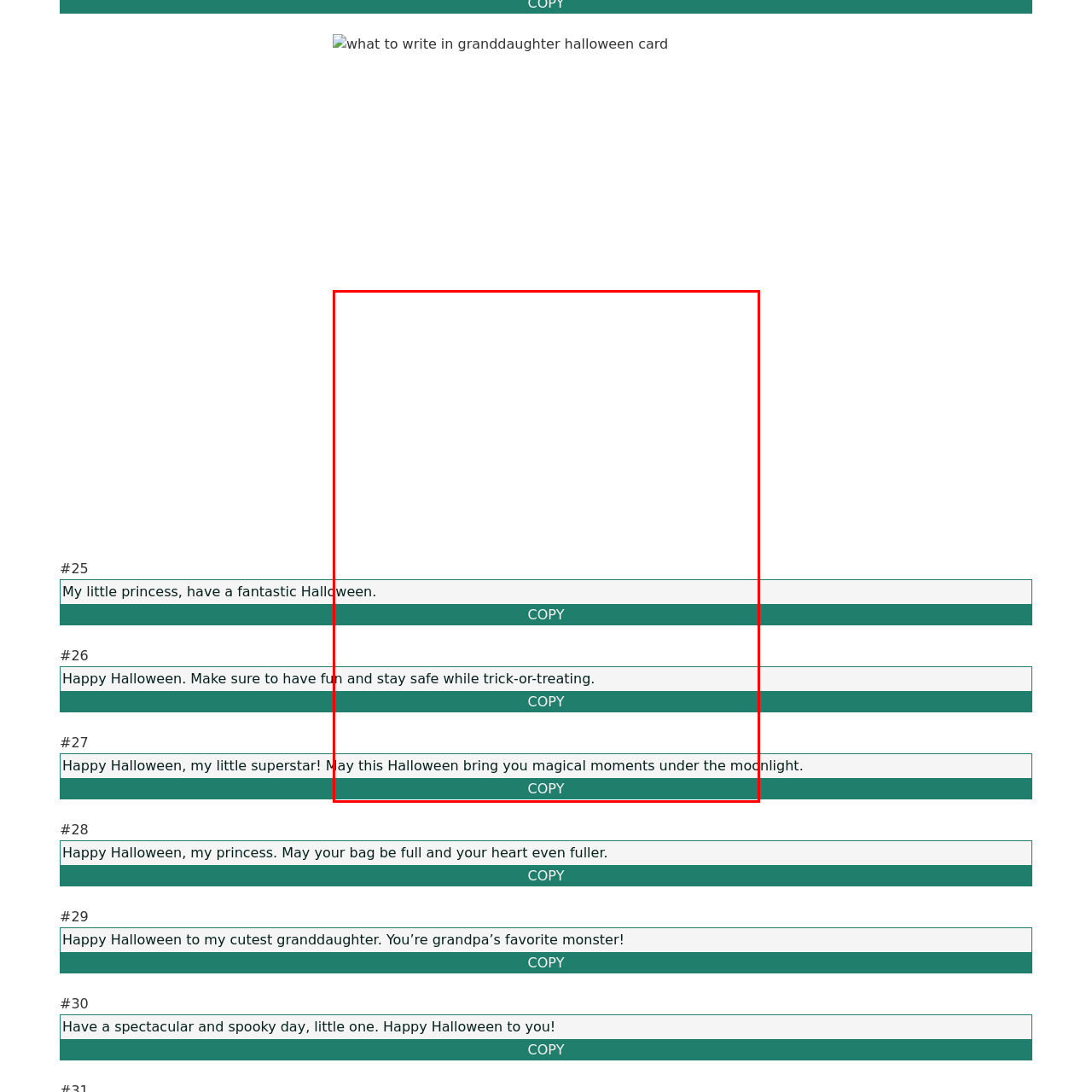Provide an extensive and detailed caption for the image section enclosed by the red boundary.

This festive image is dedicated to Halloween greetings, specifically tailored for a granddaughter. It captures the spirit of the holiday with uplifting phrases celebrating joy and safety during trick-or-treating. The accompanying text includes friendly wishes such as "Happy Halloween, my little trickster! We have lots and lots of treats for you," and "Enjoy the sweetest and spookiest night of the year. Happy Trick or Treating!" The overall theme radiates warmth and excitement, invoking magical moments and laughter, making it a perfect card for nurturing bonds during this enchanting season.